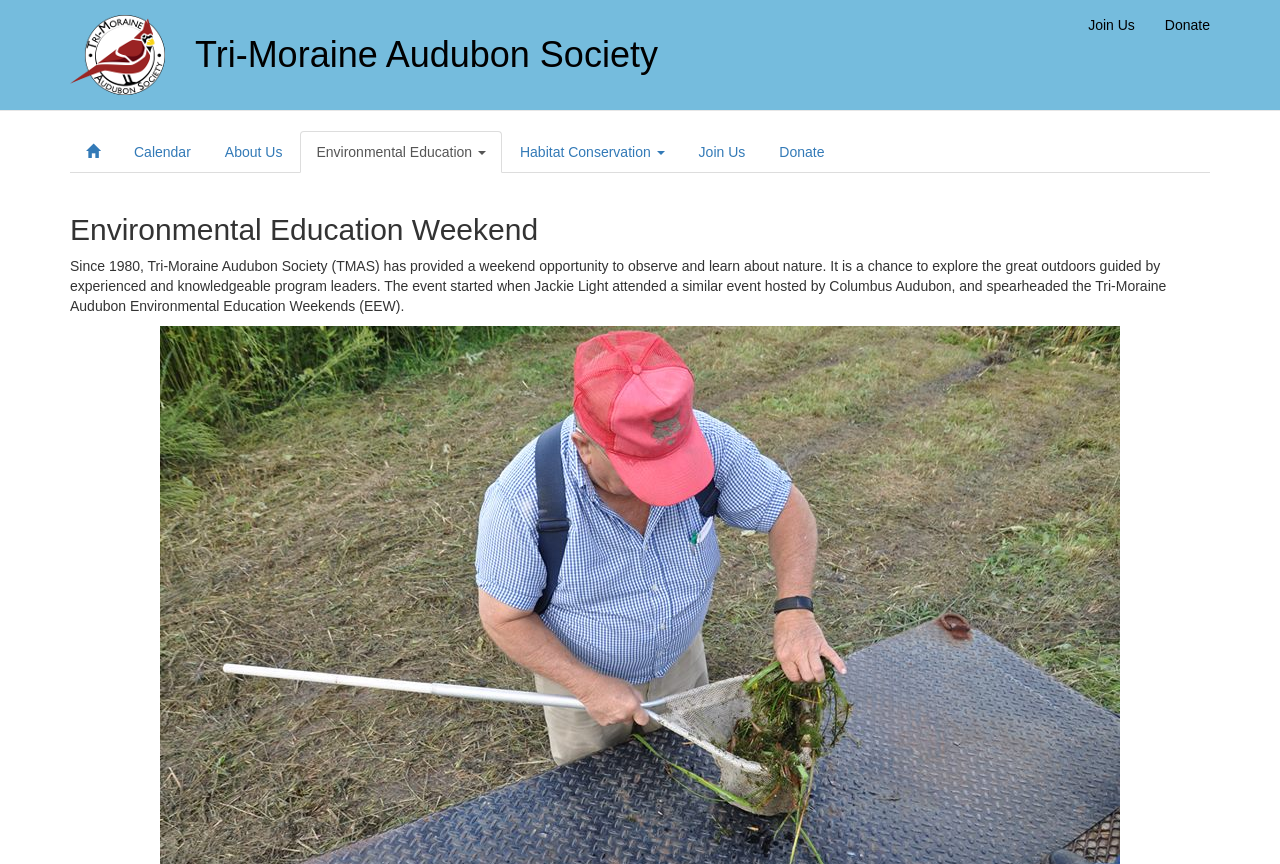Answer the question below using just one word or a short phrase: 
What is the purpose of the Environmental Education Weekend?

To observe and learn about nature